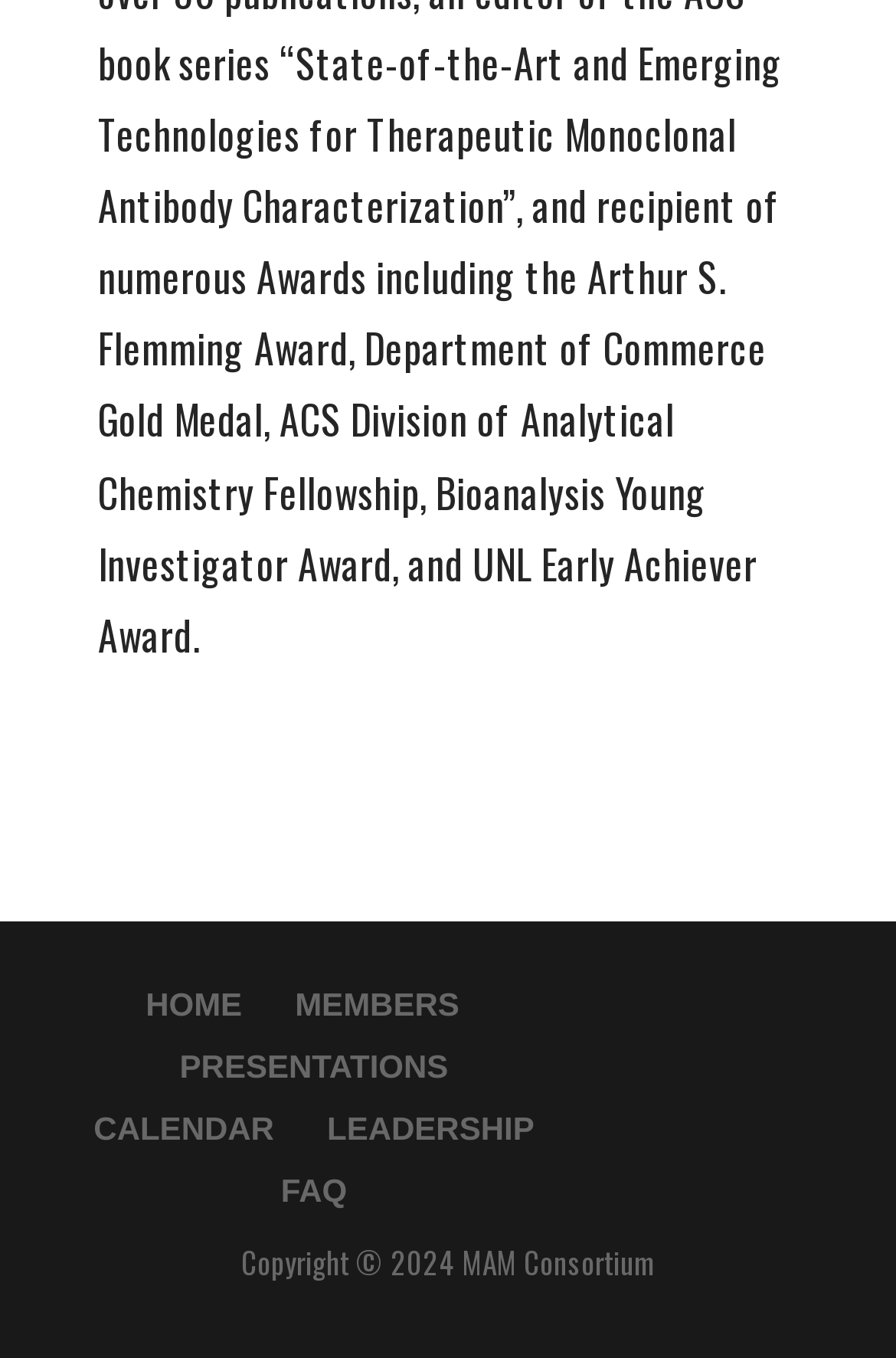Identify the bounding box of the UI component described as: "Calendar".

[0.105, 0.817, 0.306, 0.854]